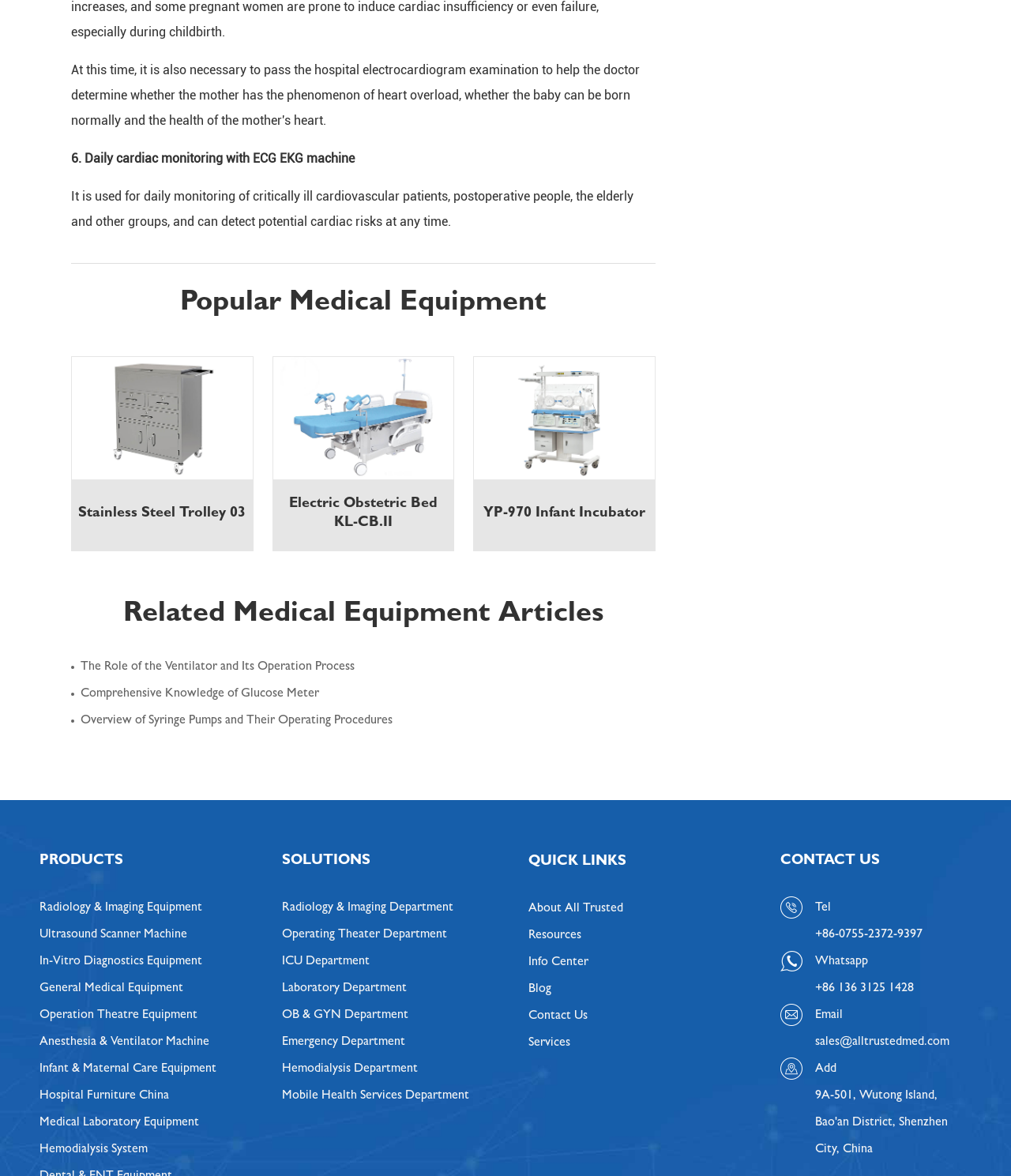How many medical equipment articles are listed? Please answer the question using a single word or phrase based on the image.

3